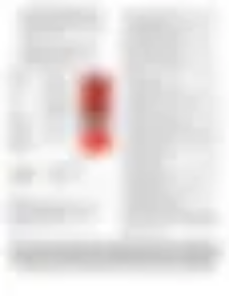Use a single word or phrase to answer the question:
What is the purpose of the flyer?

Conservation and support efforts